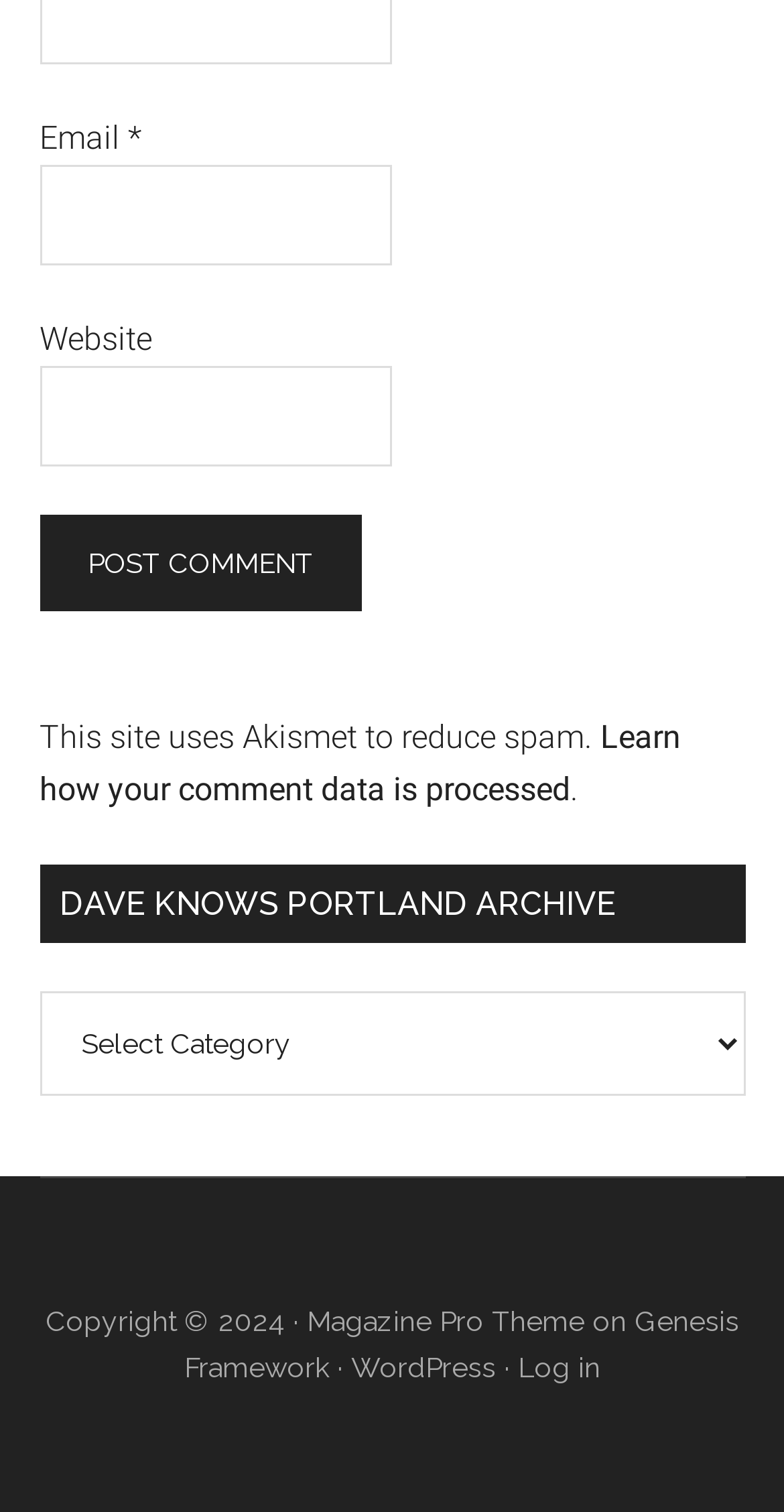Reply to the question below using a single word or brief phrase:
What is the copyright year of the website?

2024